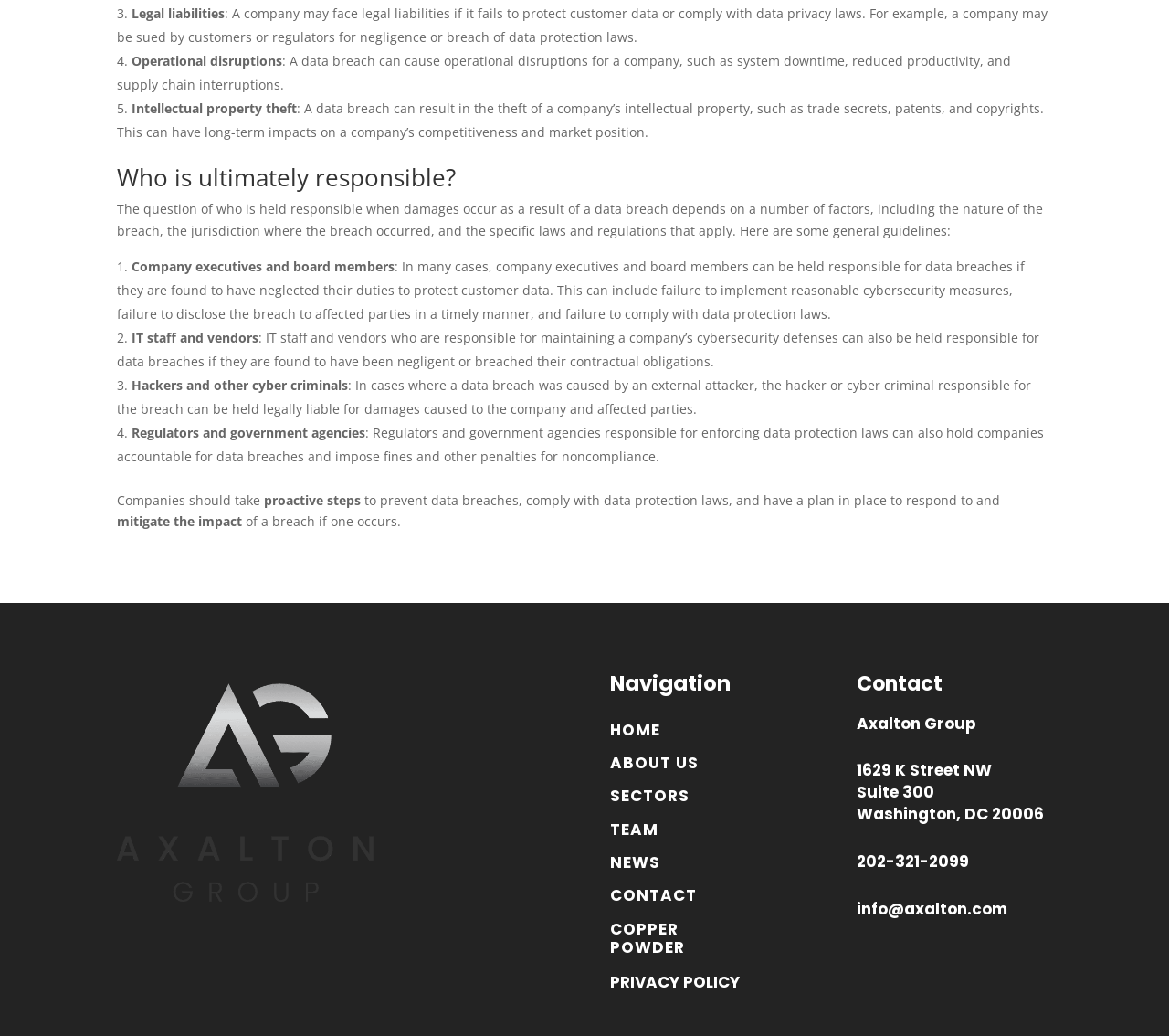Please reply to the following question with a single word or a short phrase:
What is the address of the Axalton Group?

1629 K Street NW, Suite 300, Washington, DC 20006